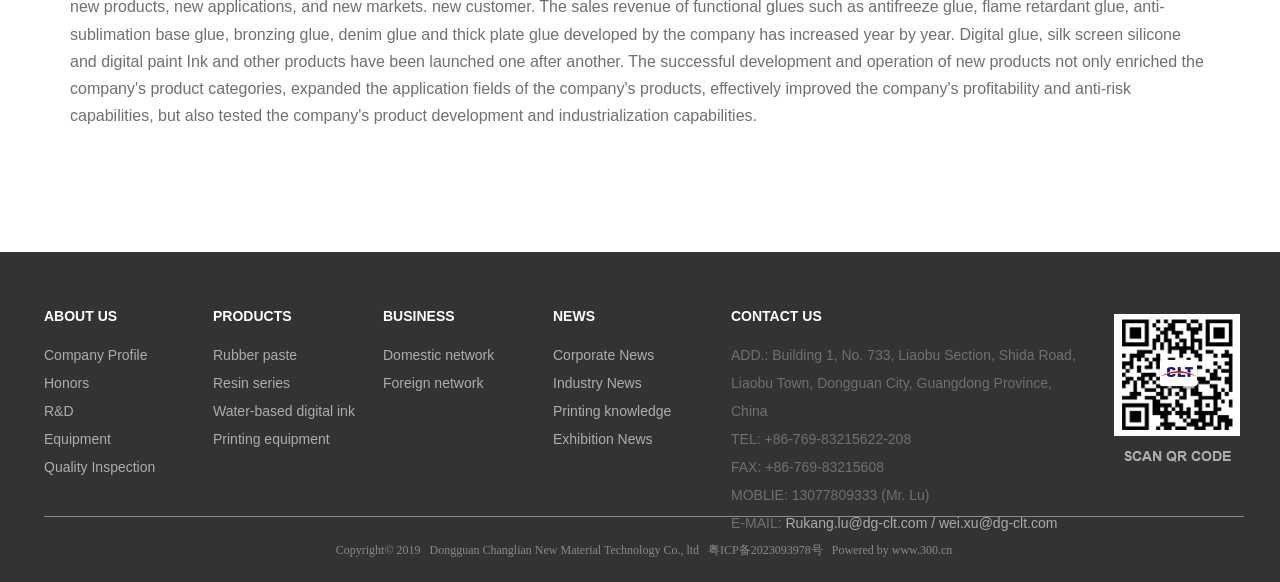Select the bounding box coordinates of the element I need to click to carry out the following instruction: "View Rubber paste".

[0.166, 0.595, 0.232, 0.623]